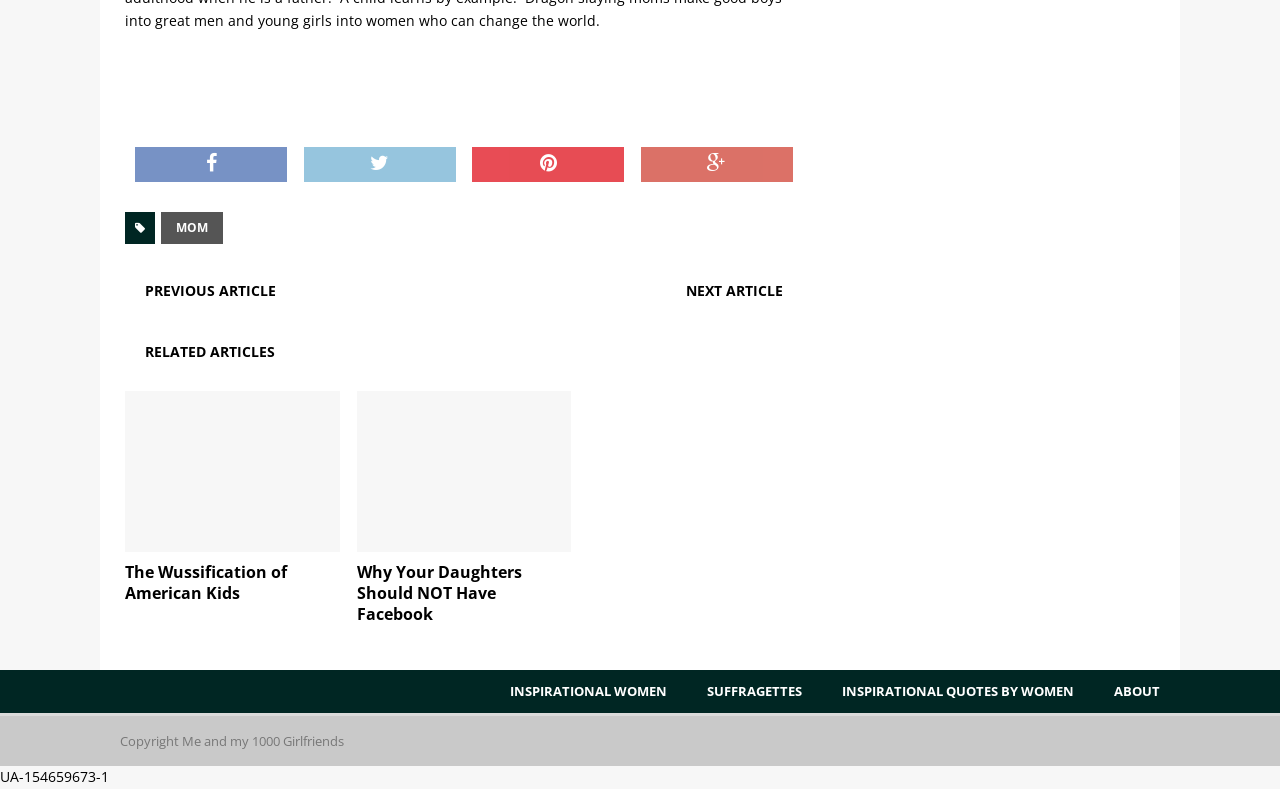Identify the bounding box of the UI component described as: "About".

[0.855, 0.849, 0.922, 0.903]